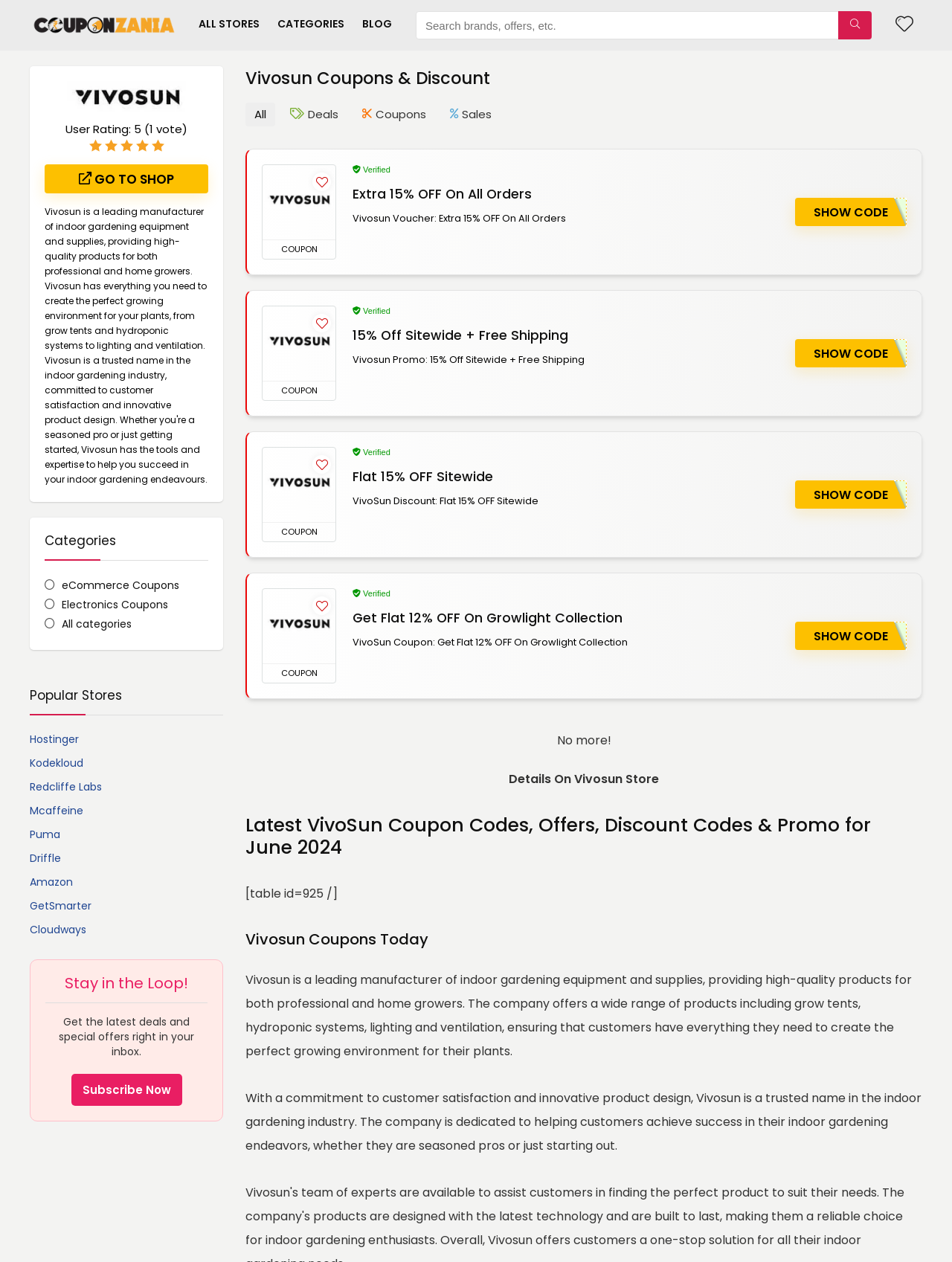Answer in one word or a short phrase: 
What is the name of the company that offers indoor gardening equipment?

Vivosun